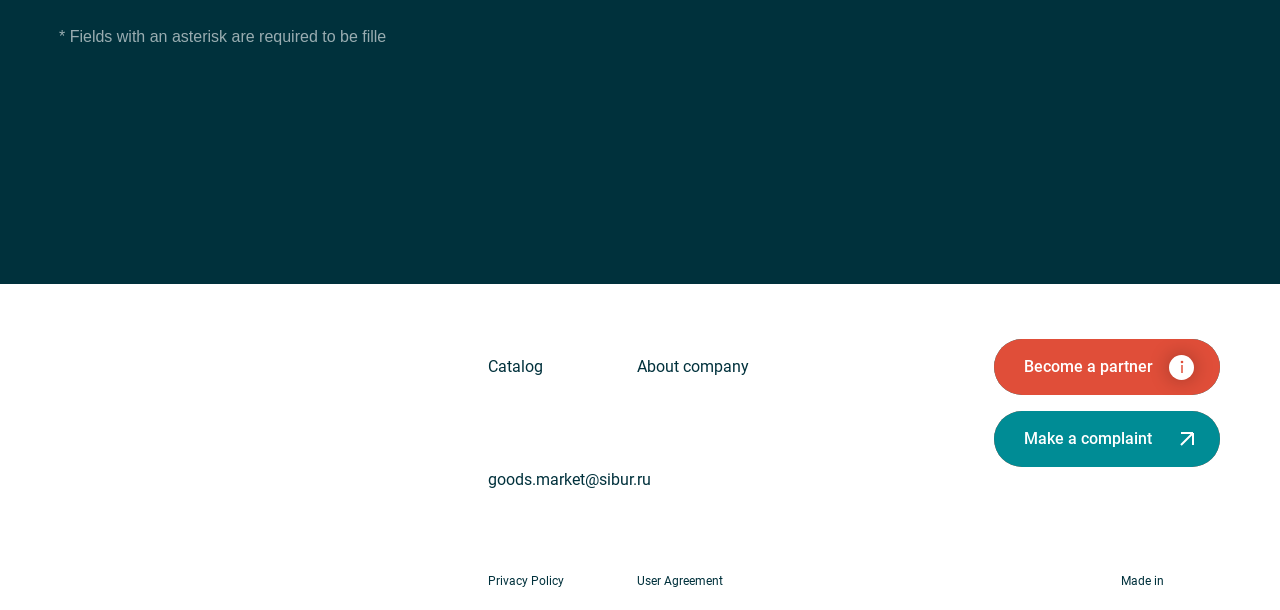Provide a short answer to the following question with just one word or phrase: What is the 'Made in' text referring to?

The company